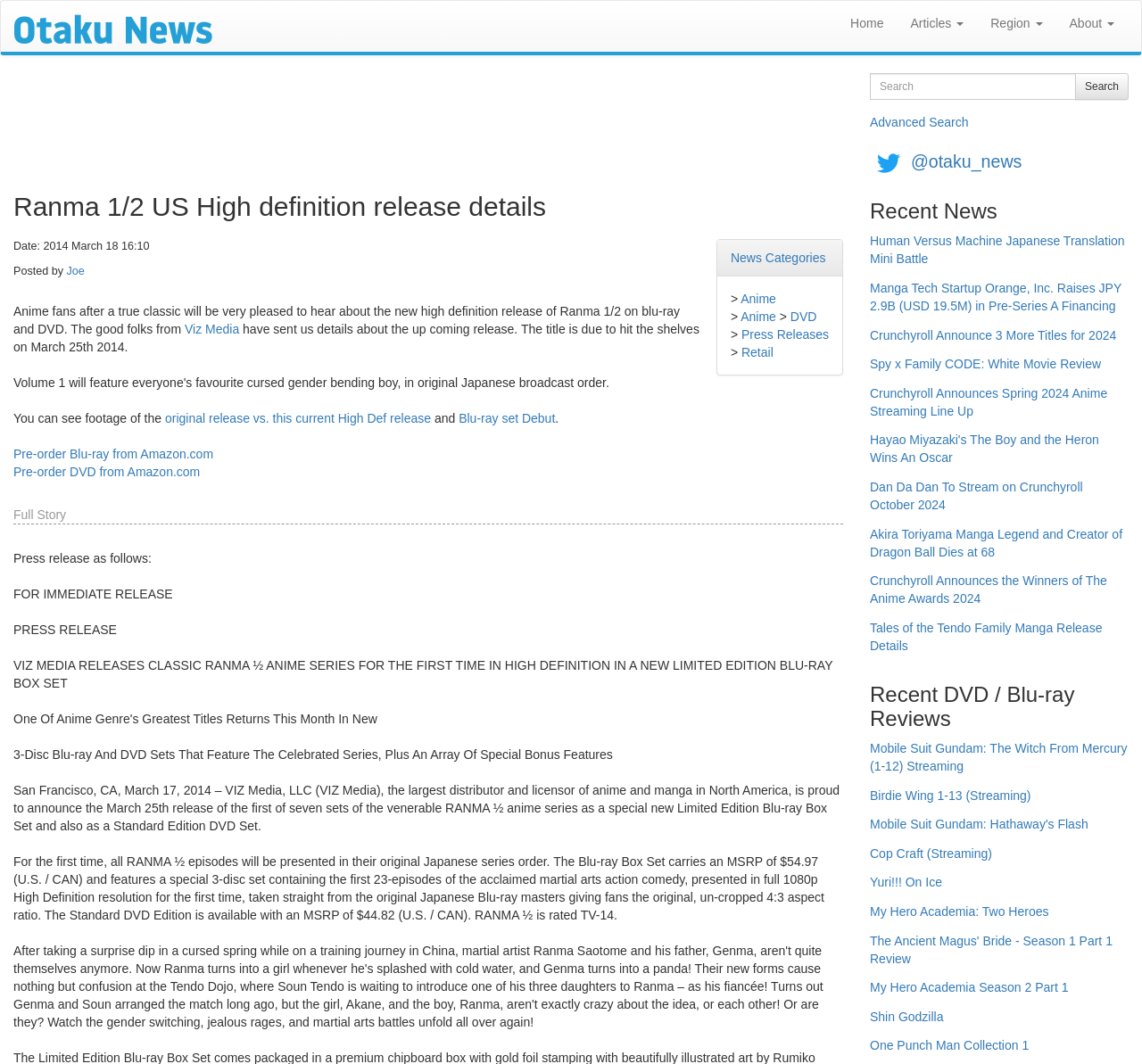Given the element description "Mobile Suit Gundam: Hathaway's Flash" in the screenshot, predict the bounding box coordinates of that UI element.

[0.762, 0.766, 0.953, 0.794]